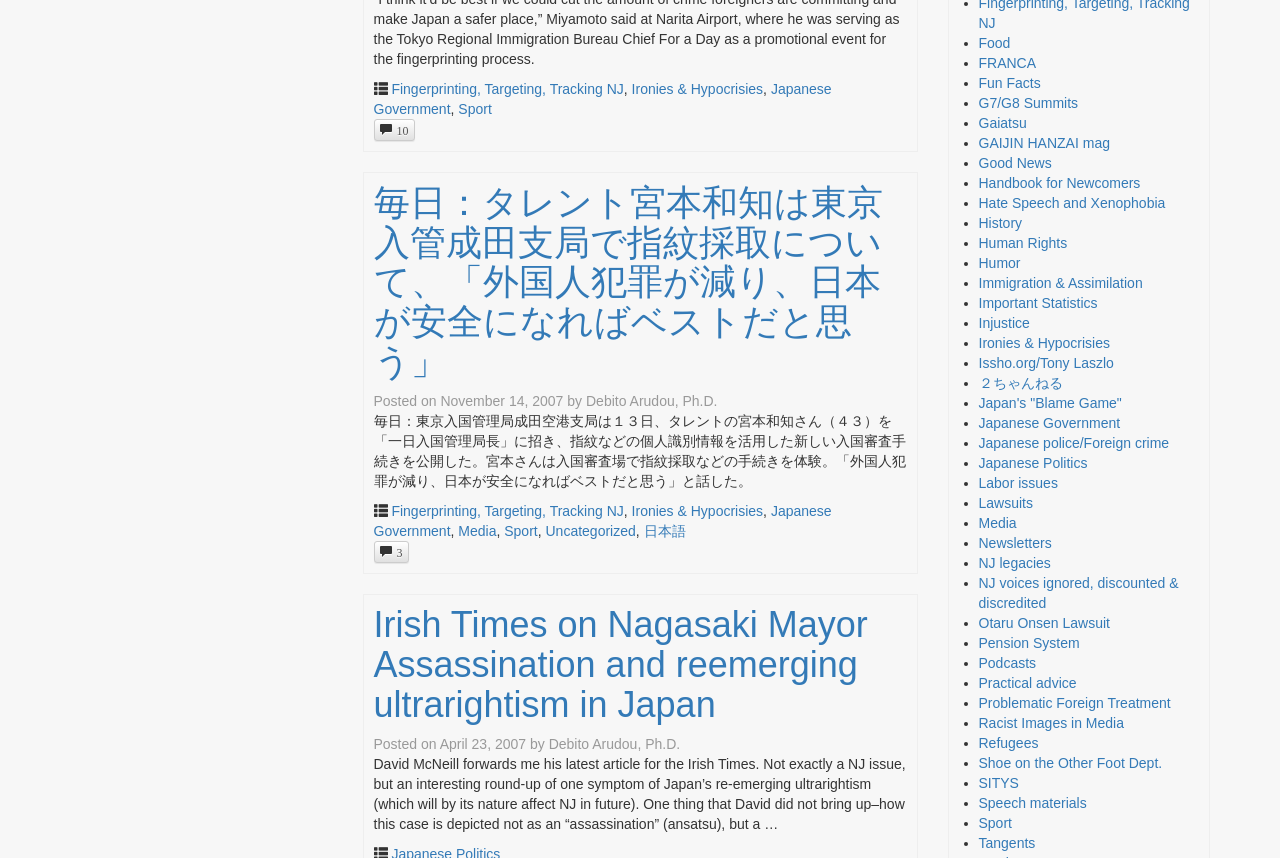Please determine the bounding box coordinates of the element's region to click for the following instruction: "Click on the 'Fingerprinting, Targeting, Tracking NJ' link".

[0.306, 0.094, 0.487, 0.113]